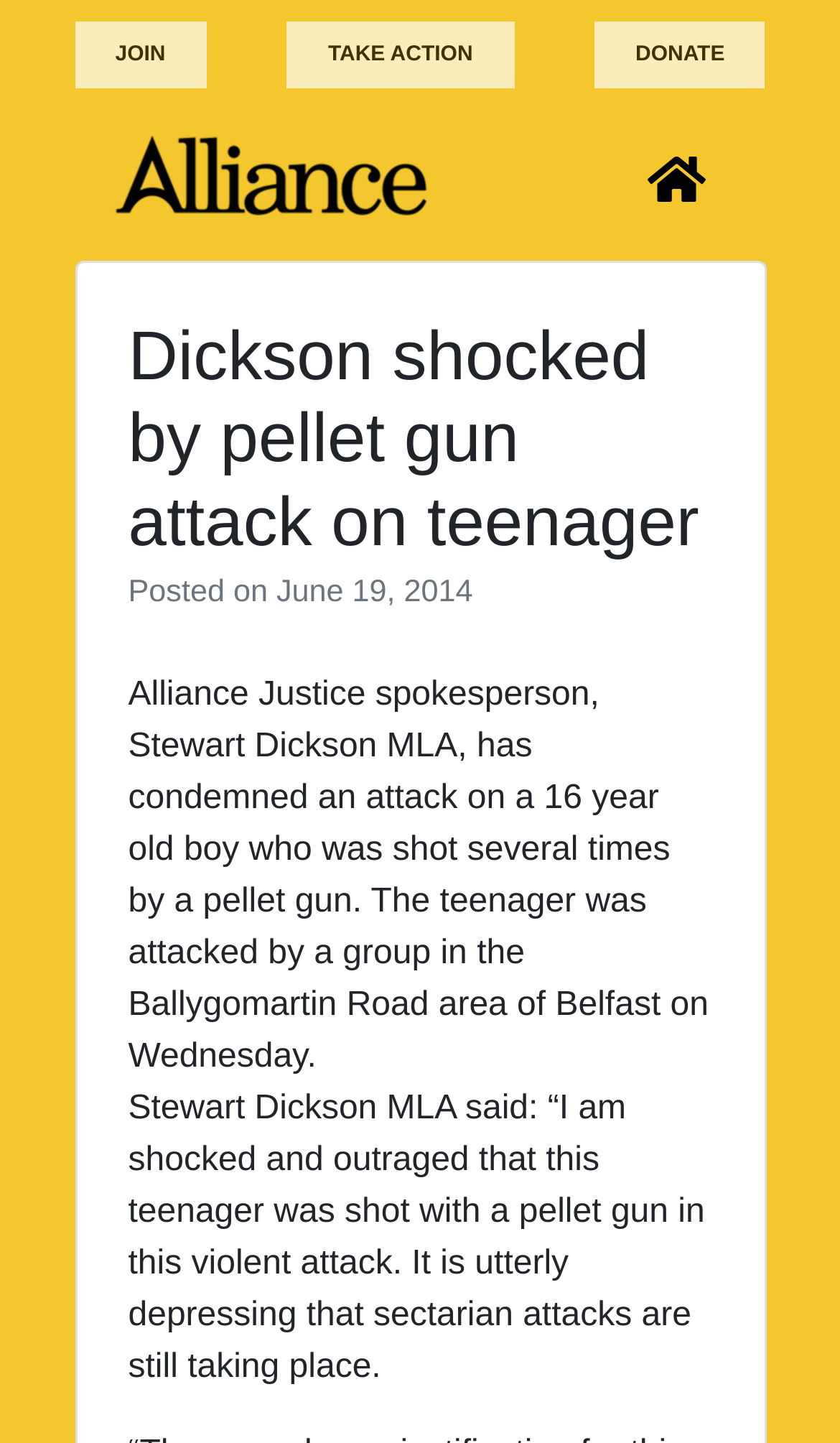Please analyze the image and give a detailed answer to the question:
What is the date of the news article?

The date of the news article is mentioned in the webpage as 'Posted on June 19, 2014'. This information is located in the header section of the webpage with a bounding box coordinate of [0.329, 0.399, 0.563, 0.423].